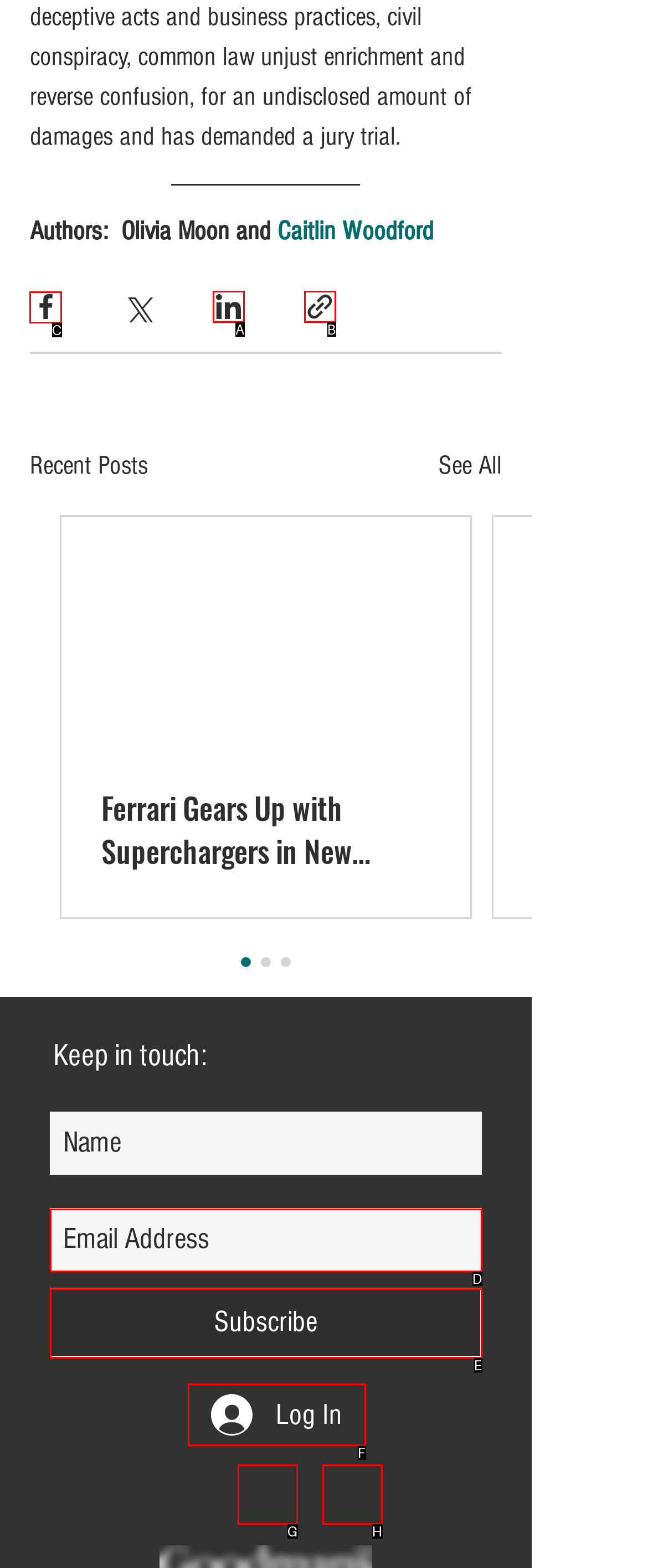Point out which UI element to click to complete this task: Share via Facebook
Answer with the letter corresponding to the right option from the available choices.

C